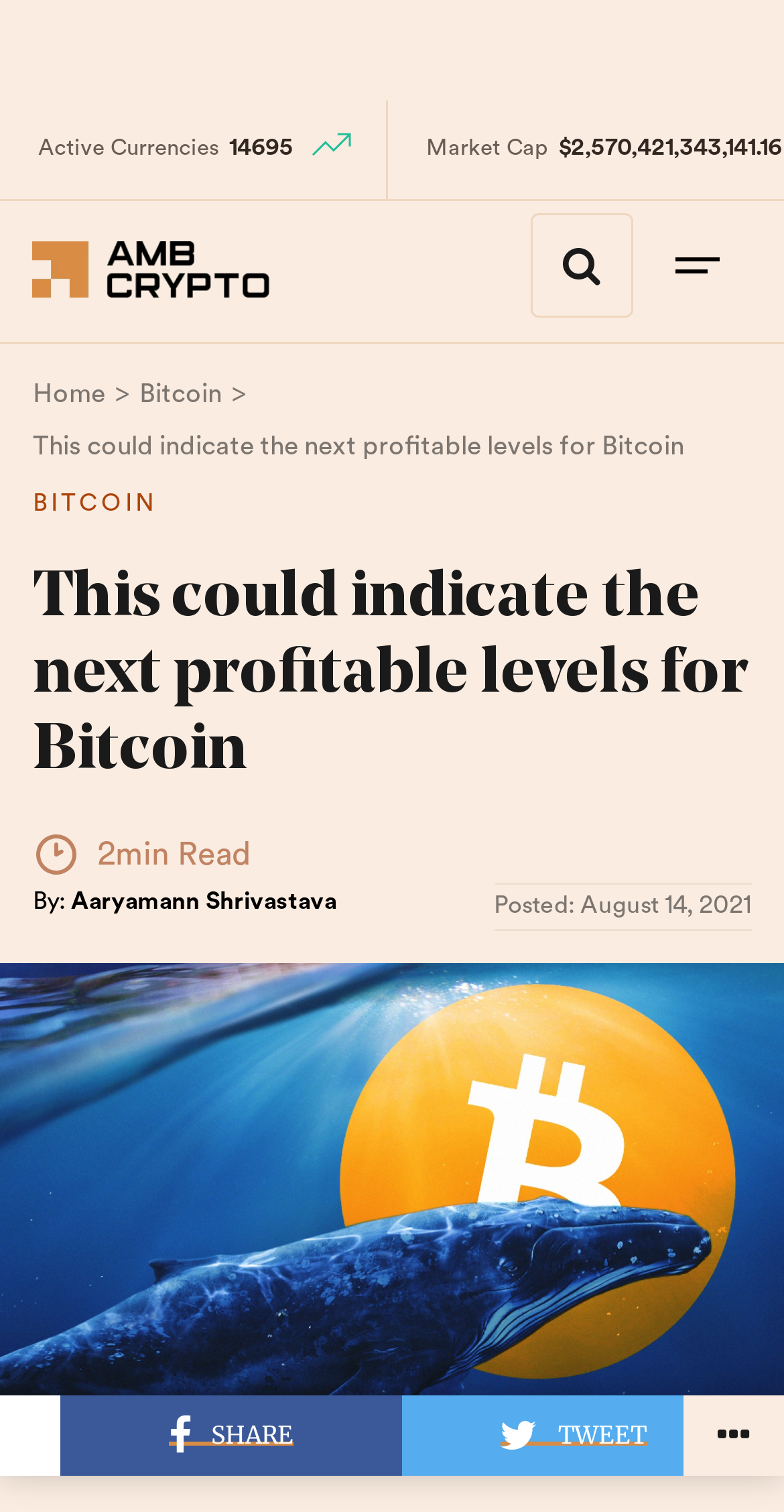What is the estimated reading time of the article?
Using the image, provide a concise answer in one word or a short phrase.

2min